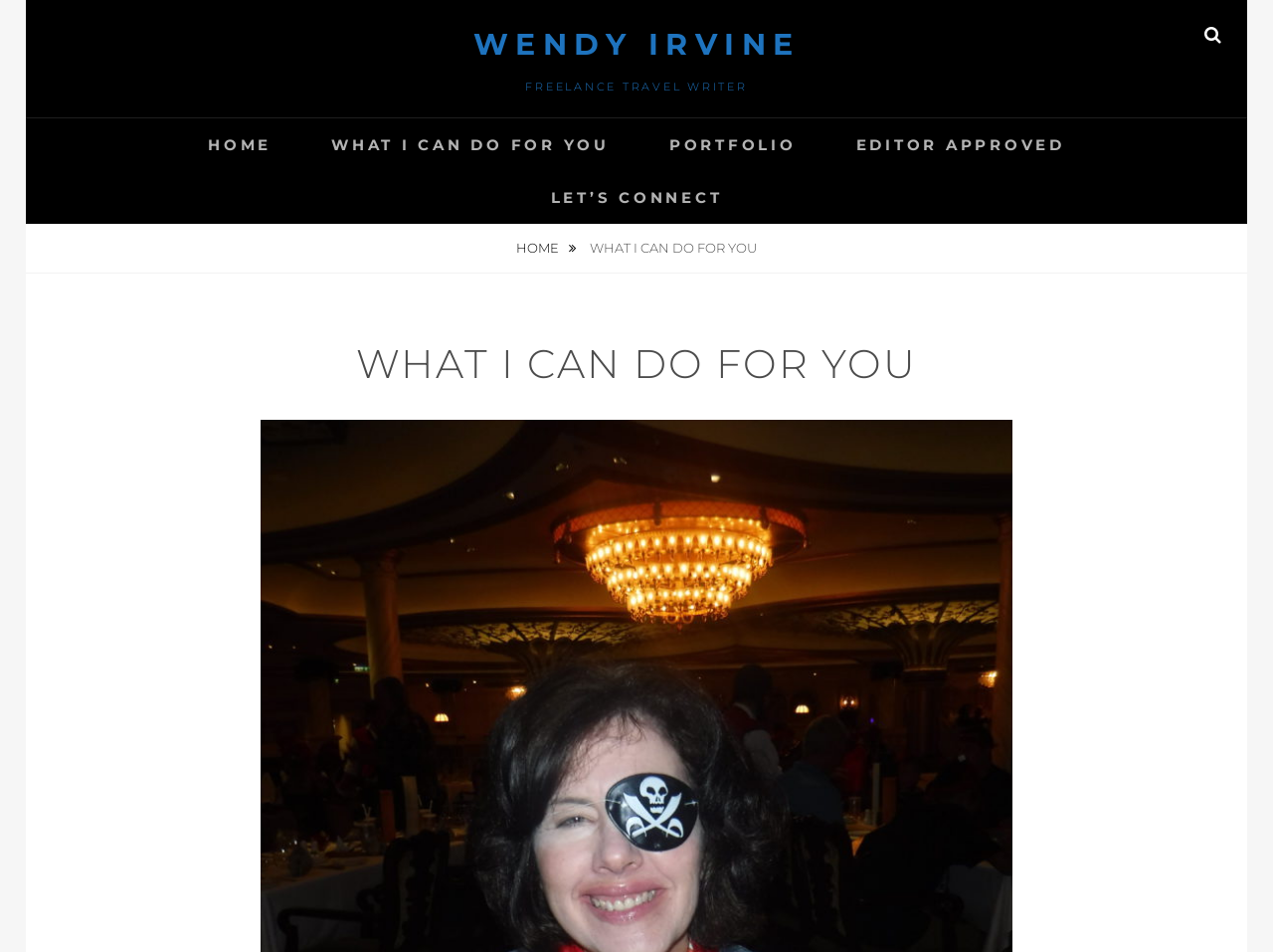Refer to the image and offer a detailed explanation in response to the question: What is the profession of Wendy Irvine?

Based on the webpage, I can see a heading element 'FREELANCE TRAVEL WRITER' which is located below the link 'WENDY IRVINE', indicating that Wendy Irvine is a freelance travel writer.